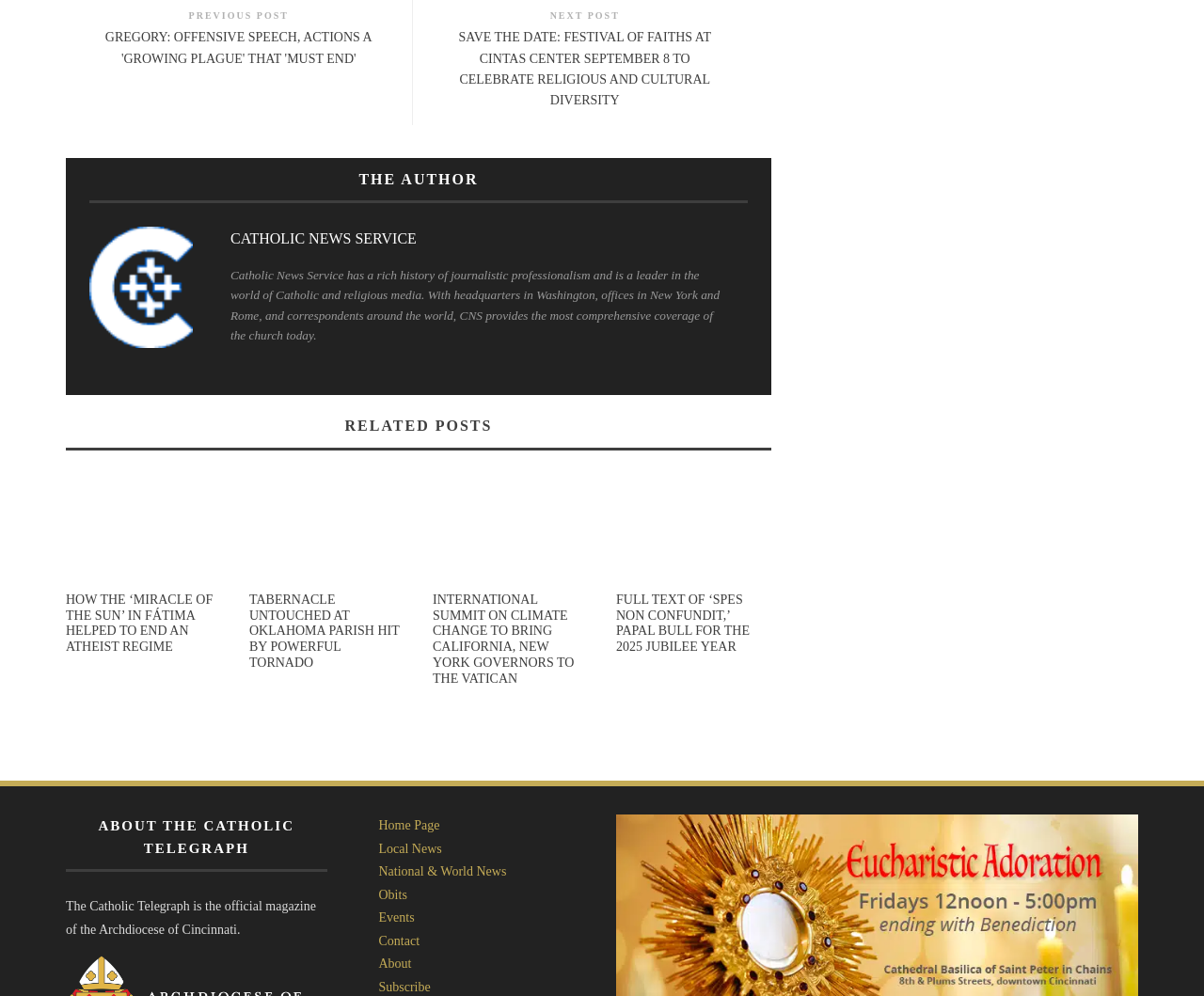Could you highlight the region that needs to be clicked to execute the instruction: "Subscribe to the magazine"?

[0.314, 0.984, 0.358, 0.998]